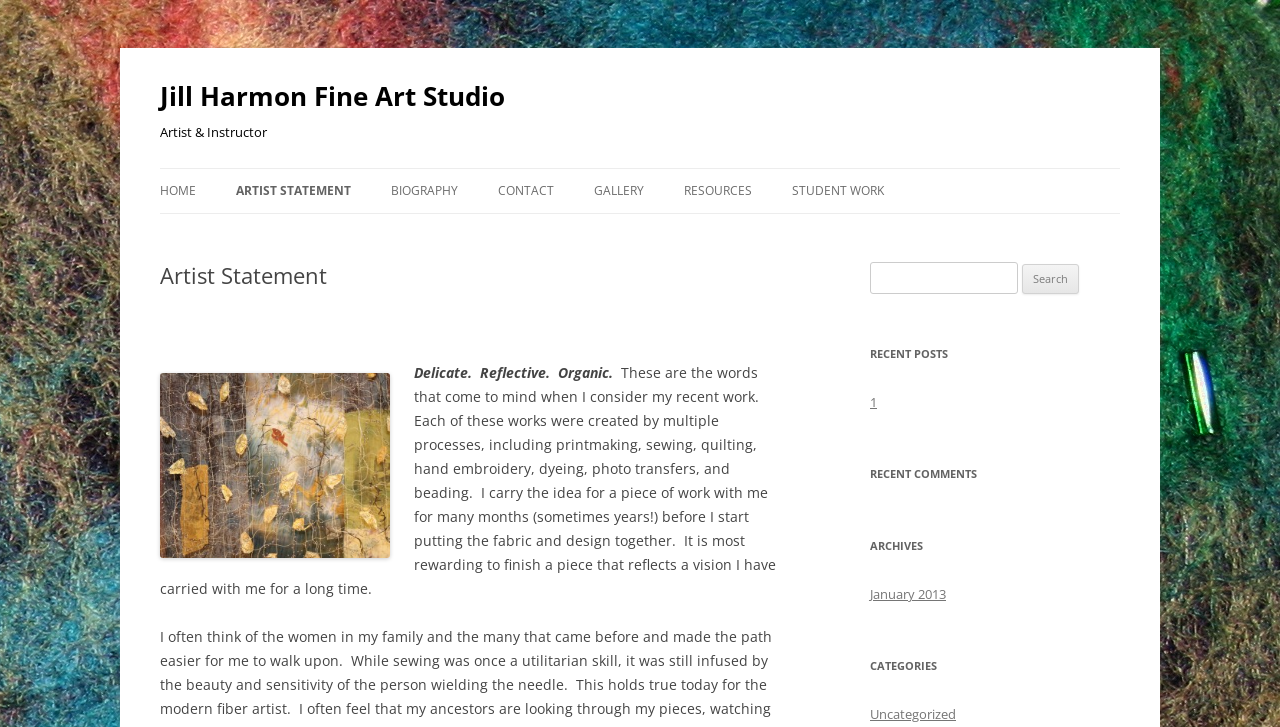Determine the bounding box coordinates of the UI element described below. Use the format (top-left x, top-left y, bottom-right x, bottom-right y) with floating point numbers between 0 and 1: parent_node: Search for: value="Search"

[0.799, 0.364, 0.843, 0.404]